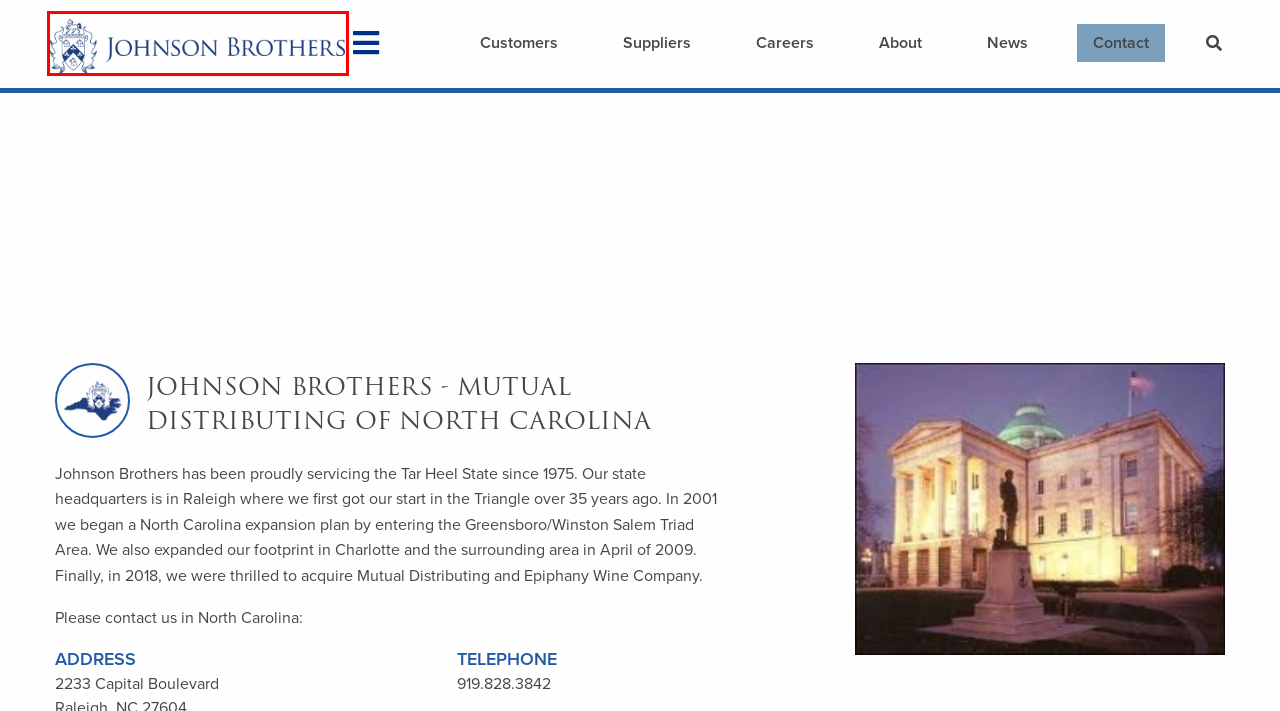Take a look at the provided webpage screenshot featuring a red bounding box around an element. Select the most appropriate webpage description for the page that loads after clicking on the element inside the red bounding box. Here are the candidates:
A. Contact Johnson Brothers | Johnson Brothers Distributors
B. Jobs and Careers with Johnson Brothers | Johnson Brothers Distributors
C. Privacy Policy - Johnson Brothers
D. Beverage Sales, Print Services | Johnson Brothers Distributors
E. National Beverage Distributors | Johnson Brothers Distributors
F. Beverage Suppliers, Partners | Johnson Brothers Distributors
G. Beverage Distribution News | Johnson Brothers Distributors
H. Wine, Spirits, Beer Distributor | Johnson Brothers Distributors

H